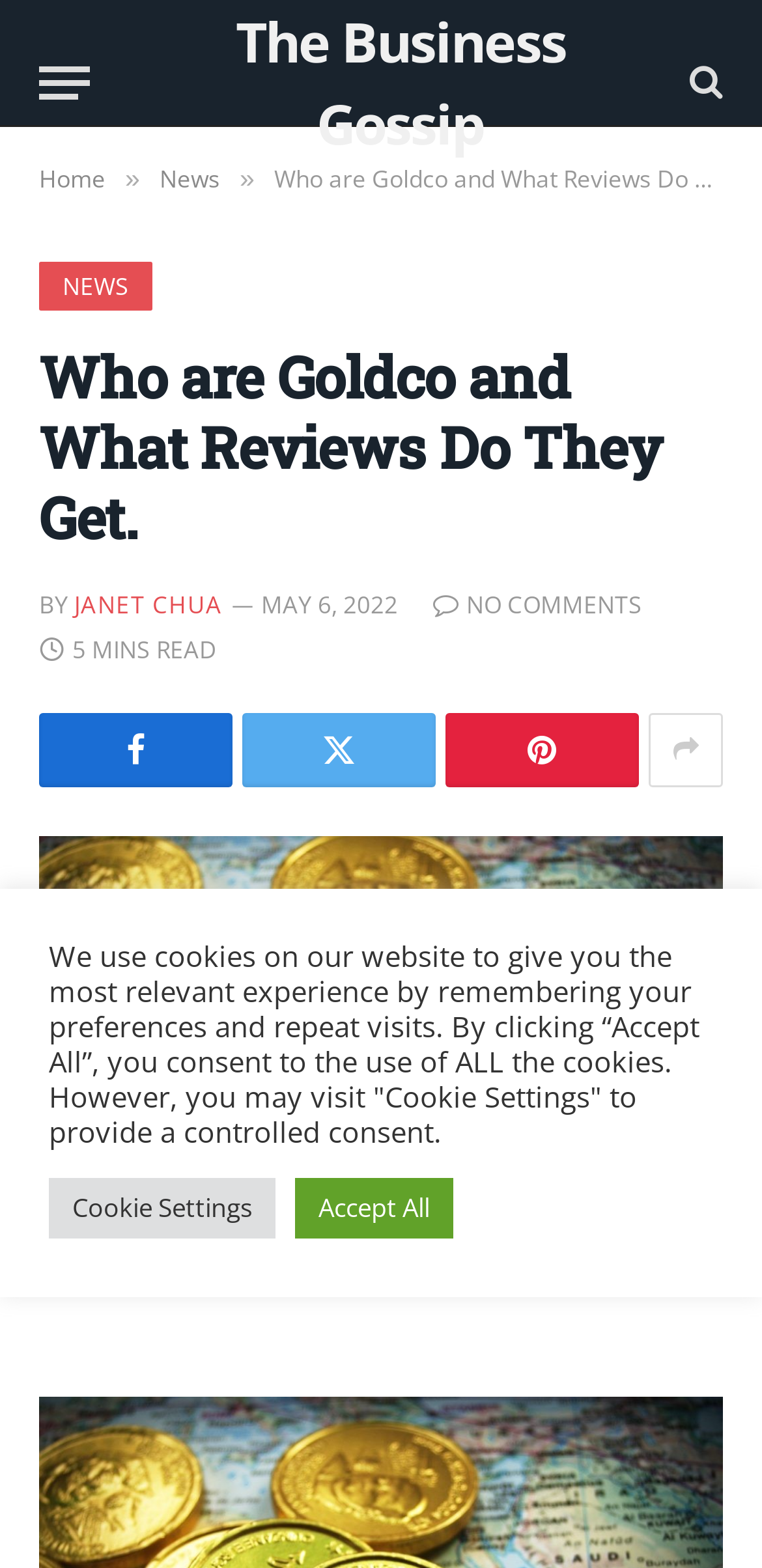Determine the bounding box coordinates of the element's region needed to click to follow the instruction: "Go to the home page". Provide these coordinates as four float numbers between 0 and 1, formatted as [left, top, right, bottom].

[0.051, 0.103, 0.138, 0.125]